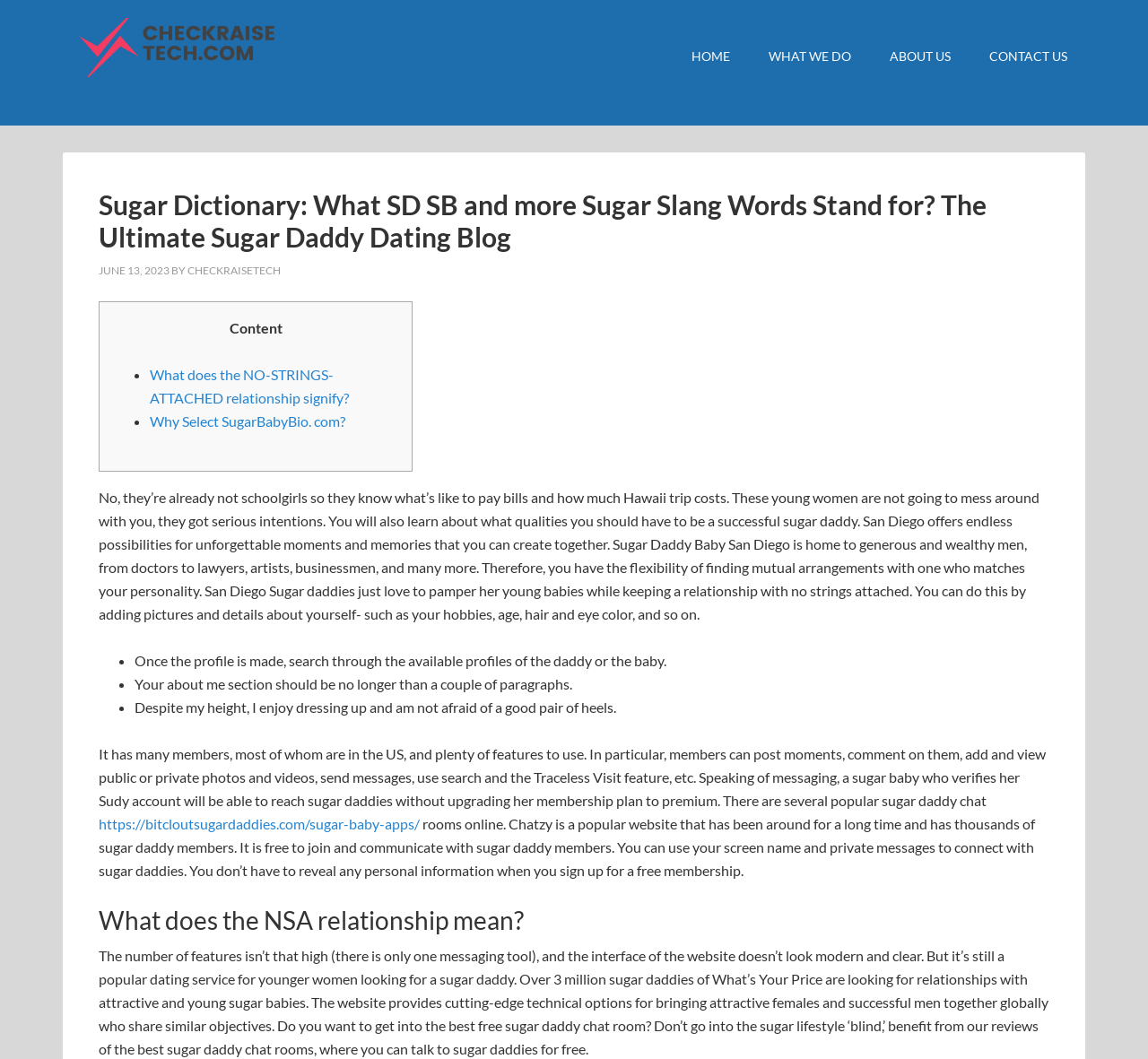Find the bounding box coordinates of the element I should click to carry out the following instruction: "Click the 'CONTACT US' link".

[0.846, 0.029, 0.945, 0.077]